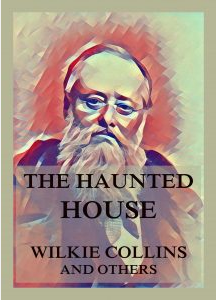Provide a brief response to the question using a single word or phrase: 
What is the title of the book?

THE HAUNTED HOUSE